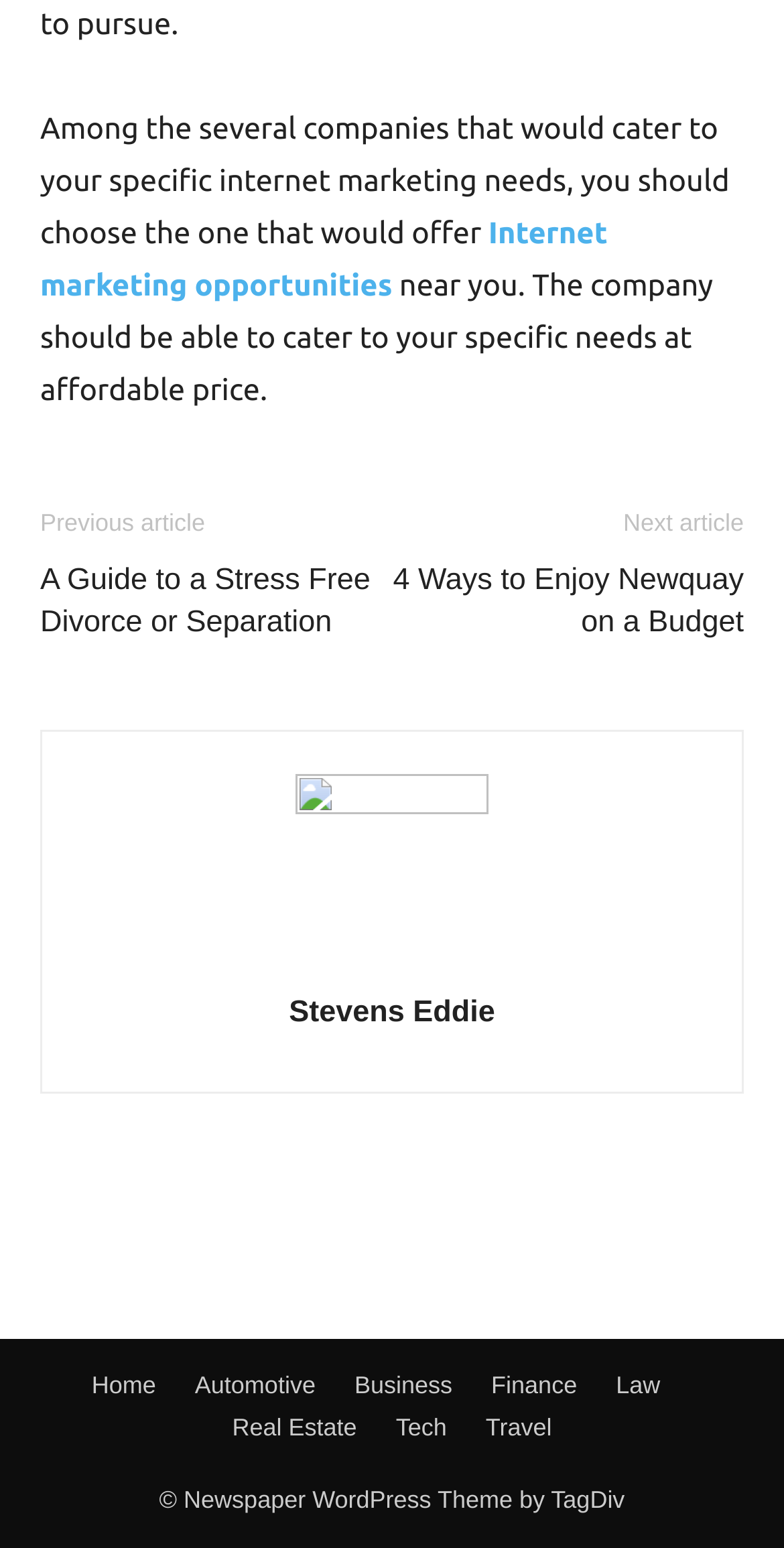Please provide a one-word or short phrase answer to the question:
What is the name of the WordPress theme used?

Newspaper